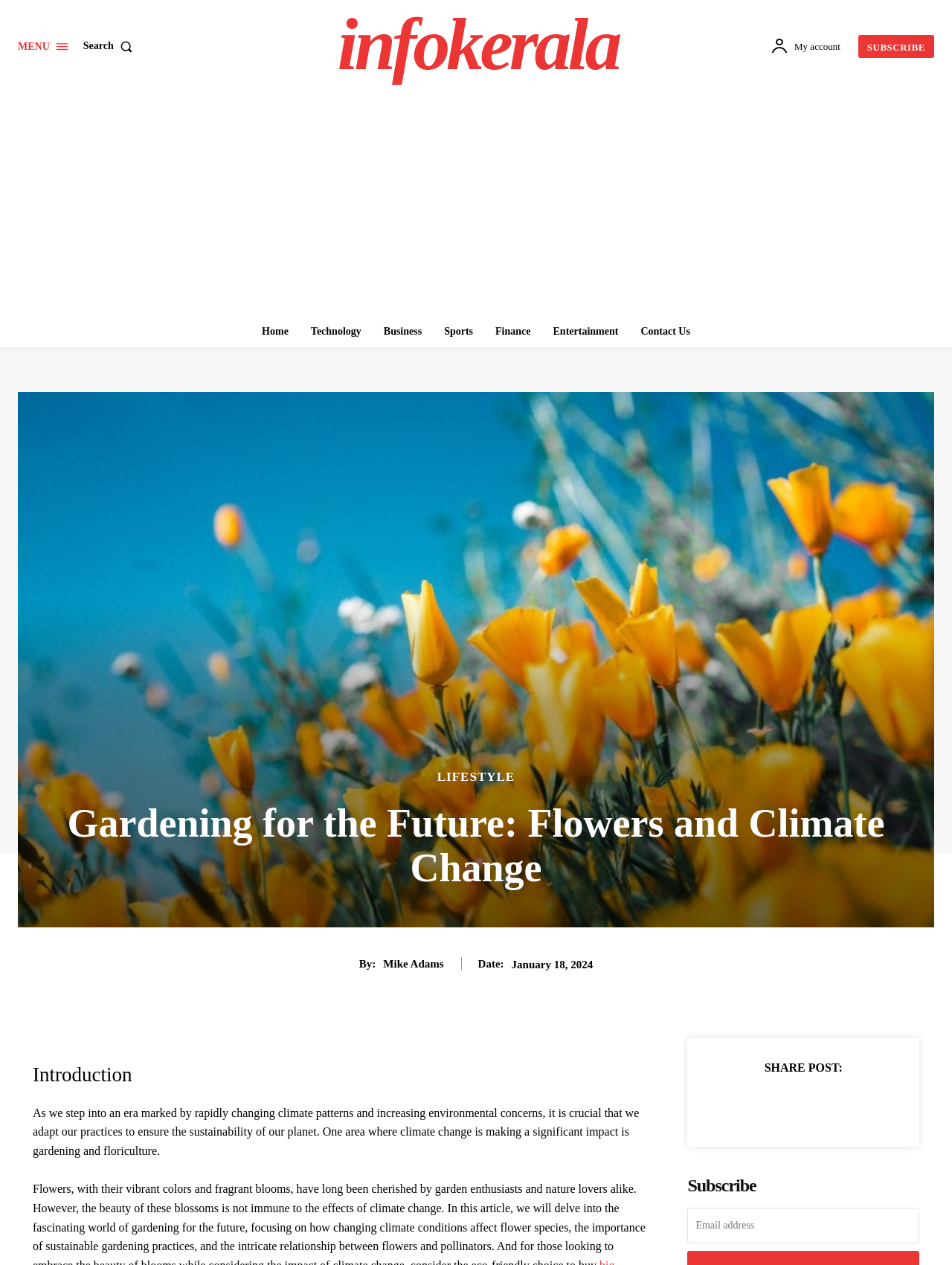Determine the bounding box for the described UI element: "Old Boys".

None